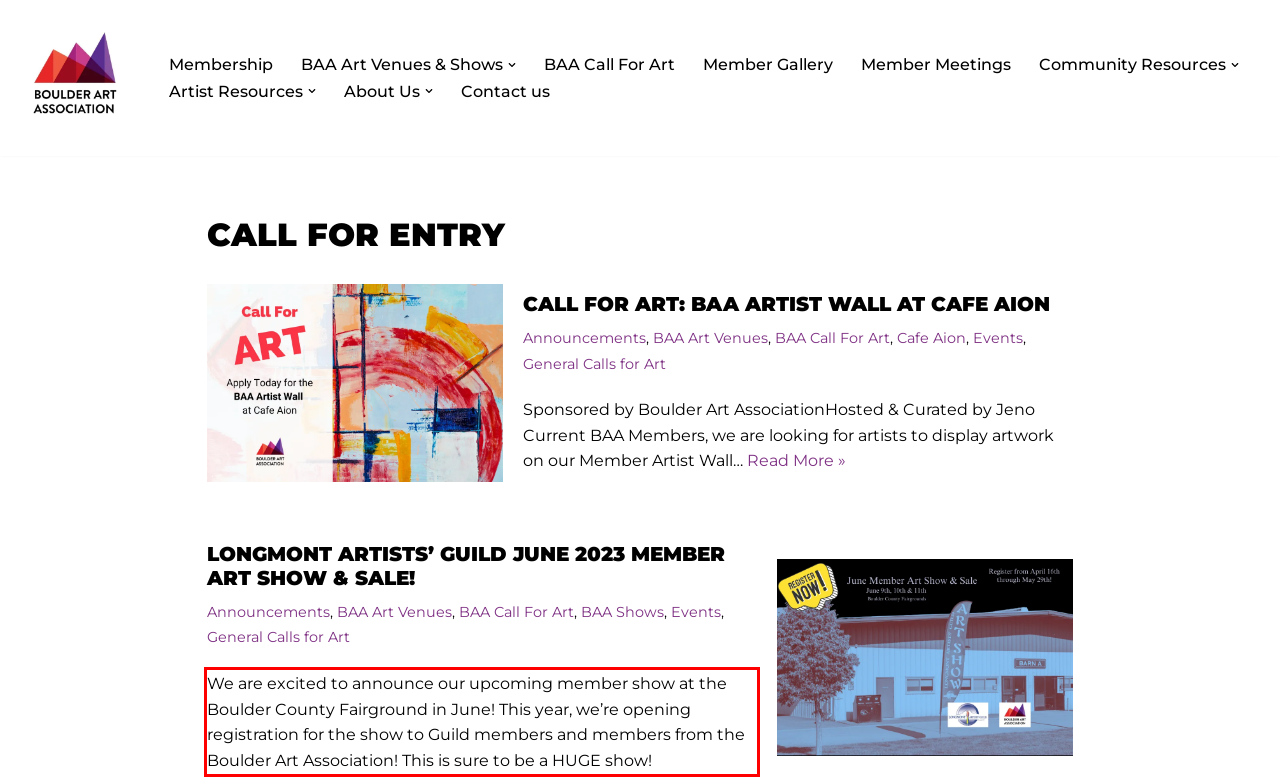Look at the screenshot of the webpage, locate the red rectangle bounding box, and generate the text content that it contains.

We are excited to announce our upcoming member show at the Boulder County Fairground in June! This year, we’re opening registration for the show to Guild members and members from the Boulder Art Association! This is sure to be a HUGE show!